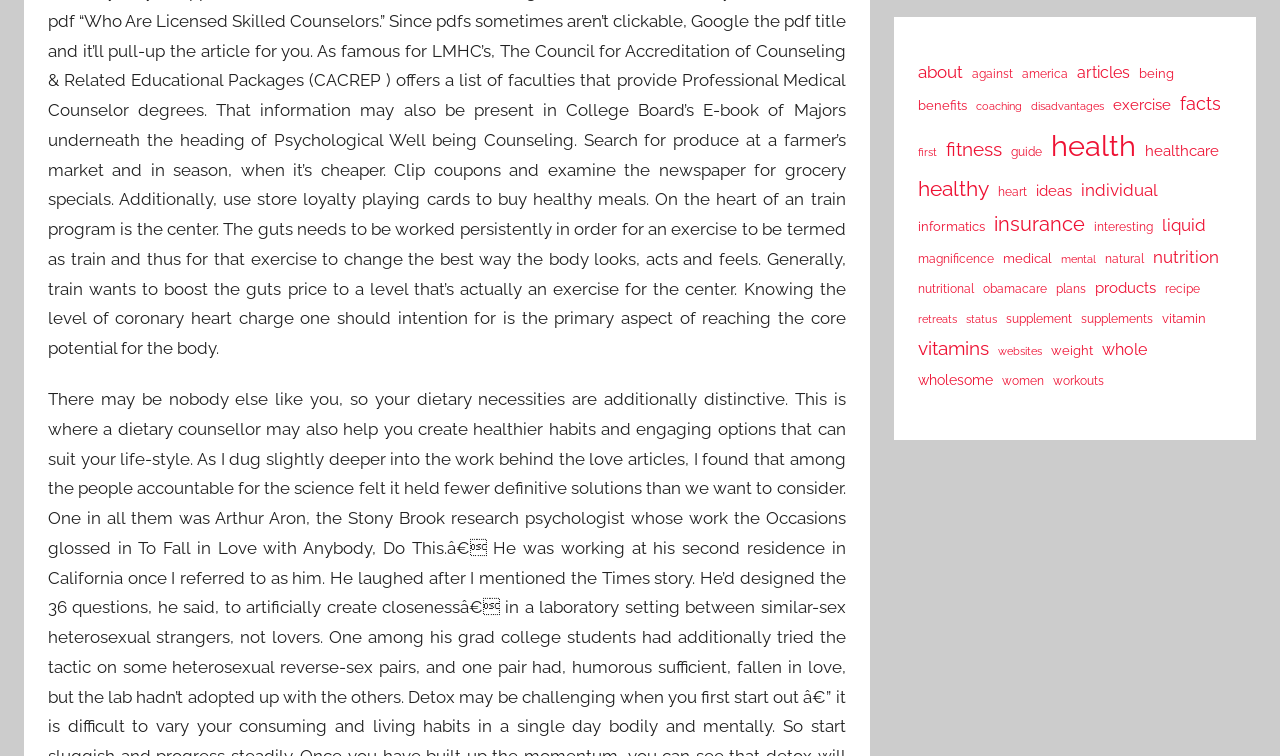Identify the bounding box coordinates of the element that should be clicked to fulfill this task: "click on the 'about' link". The coordinates should be provided as four float numbers between 0 and 1, i.e., [left, top, right, bottom].

[0.717, 0.077, 0.752, 0.115]